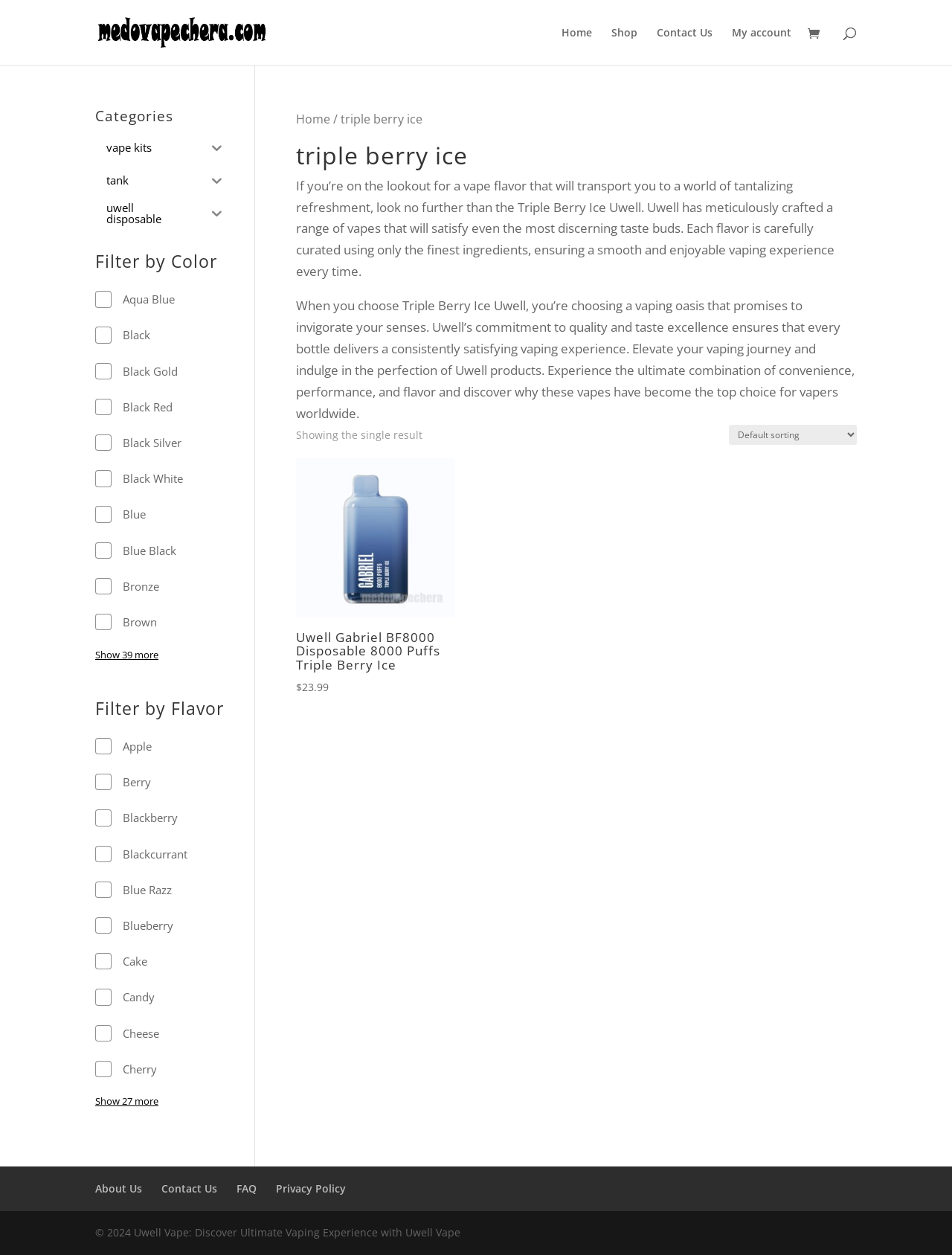Identify the bounding box coordinates of the part that should be clicked to carry out this instruction: "Search for a product".

[0.1, 0.0, 0.9, 0.001]